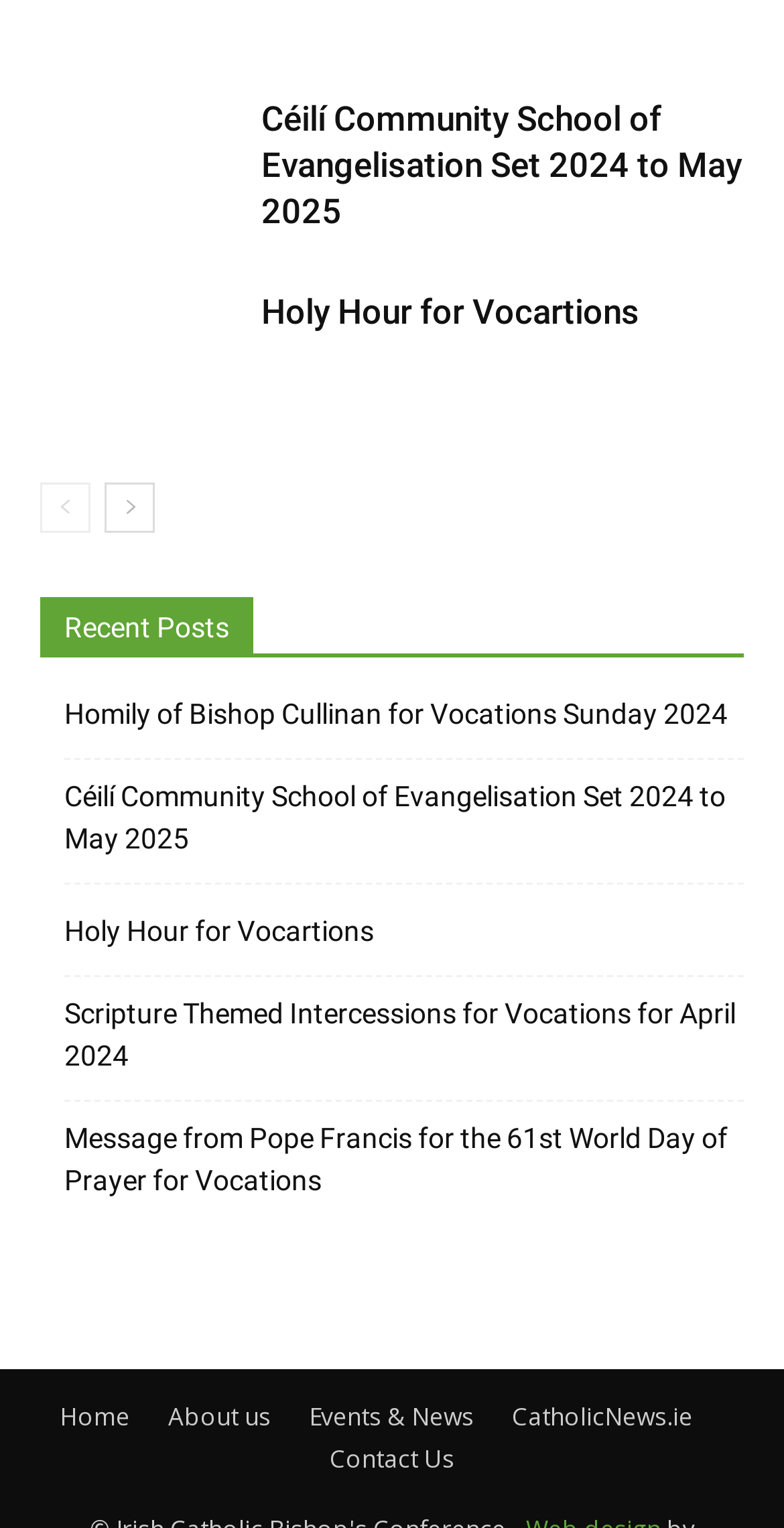Determine the bounding box coordinates of the clickable region to follow the instruction: "Navigate to the Home page".

[0.076, 0.916, 0.165, 0.94]